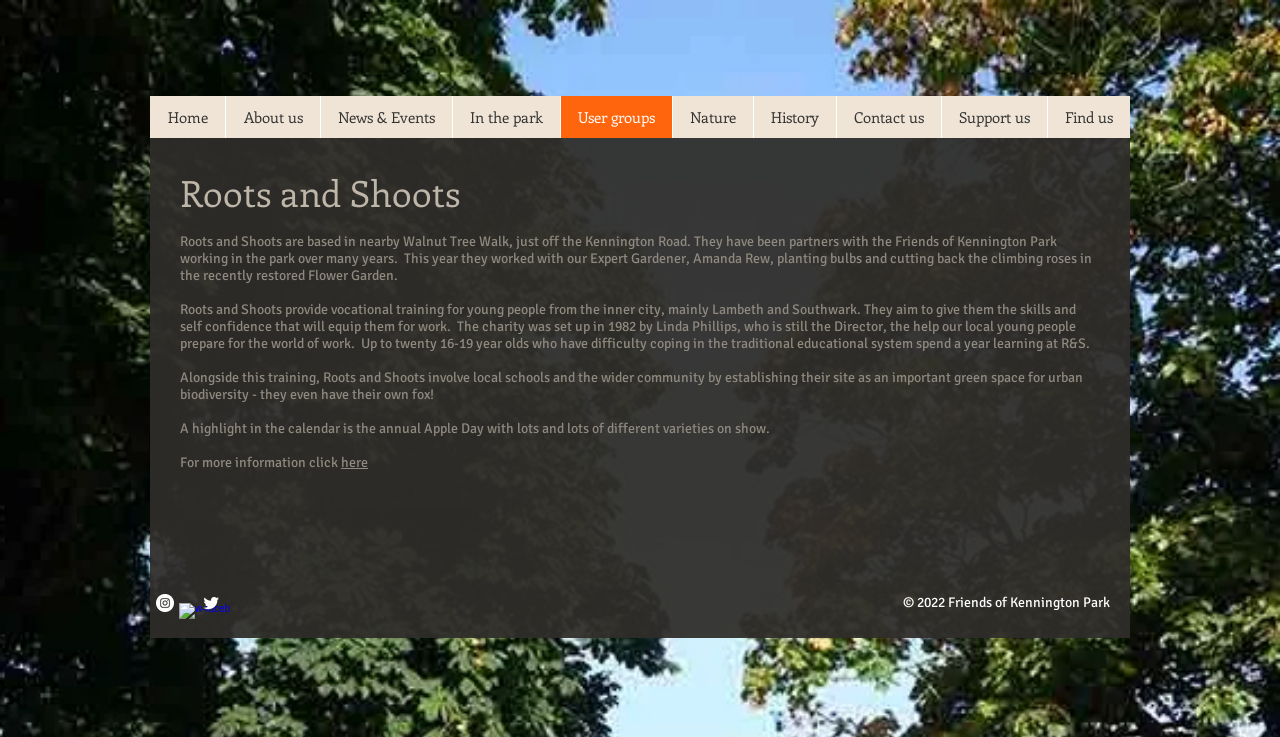What is the copyright year mentioned at the bottom of the webpage?
Using the information from the image, give a concise answer in one word or a short phrase.

2022